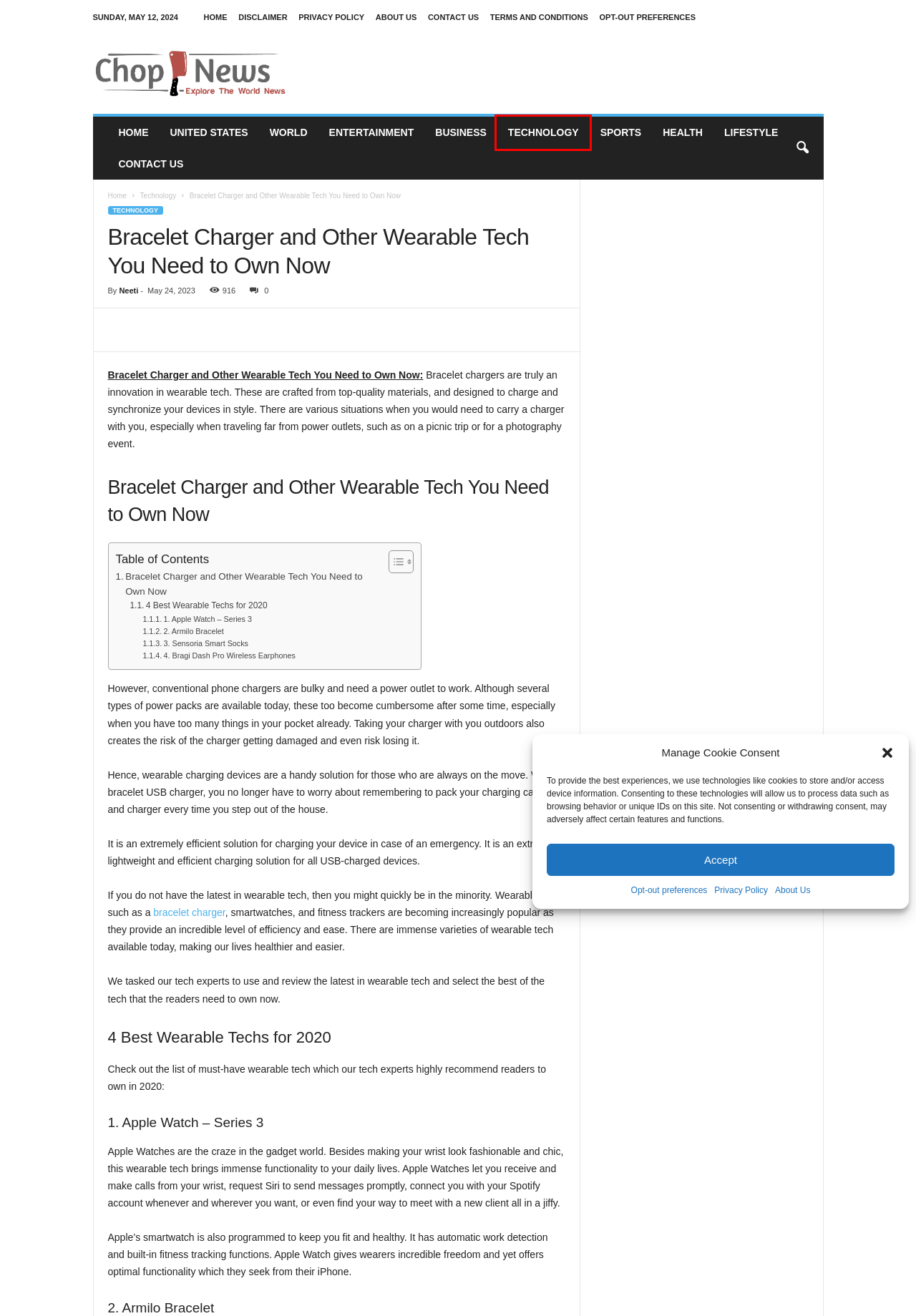Given a screenshot of a webpage with a red bounding box highlighting a UI element, determine which webpage description best matches the new webpage that appears after clicking the highlighted element. Here are the candidates:
A. Technology - Chop News
B. Sports - Chop News
C. About Us - Chop News
D. Business - Chop News
E. Opt-out preferences - Chop News
F. Privacy Policy - Chop News
G. Disclaimer - Chop News
H. Health - Chop News

A